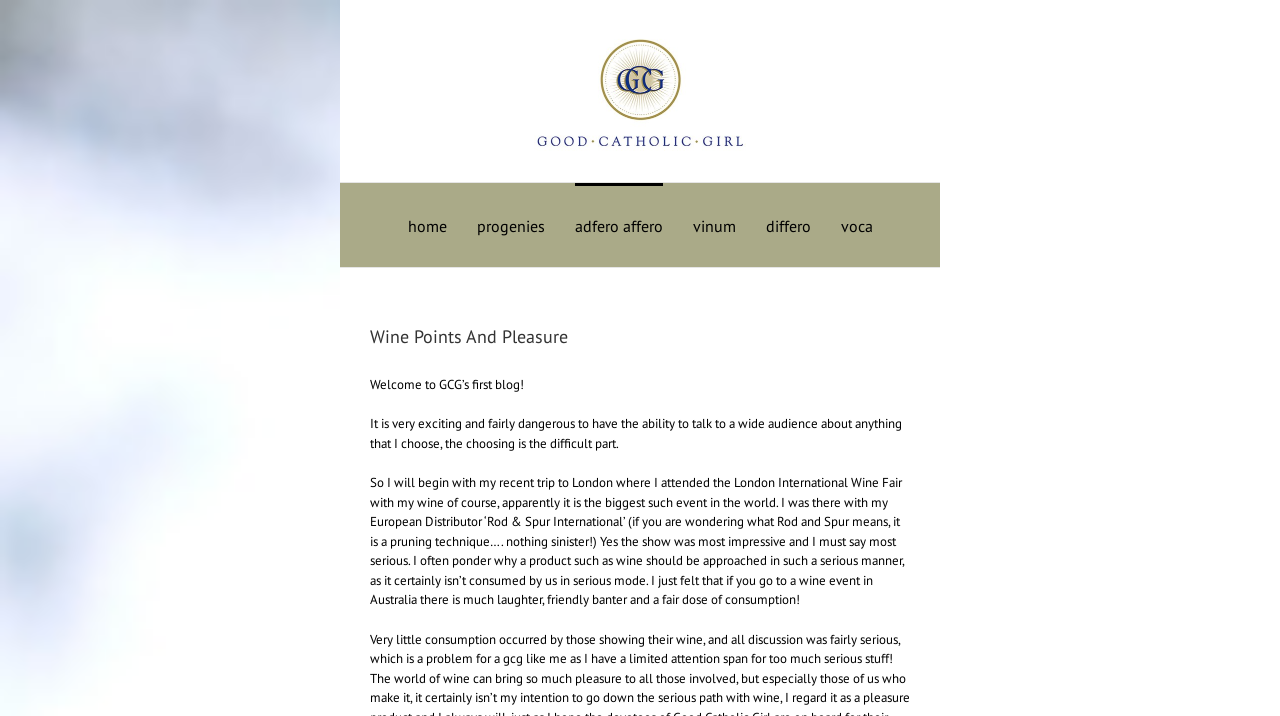Determine the bounding box coordinates for the element that should be clicked to follow this instruction: "view progenies". The coordinates should be given as four float numbers between 0 and 1, in the format [left, top, right, bottom].

[0.372, 0.255, 0.425, 0.372]